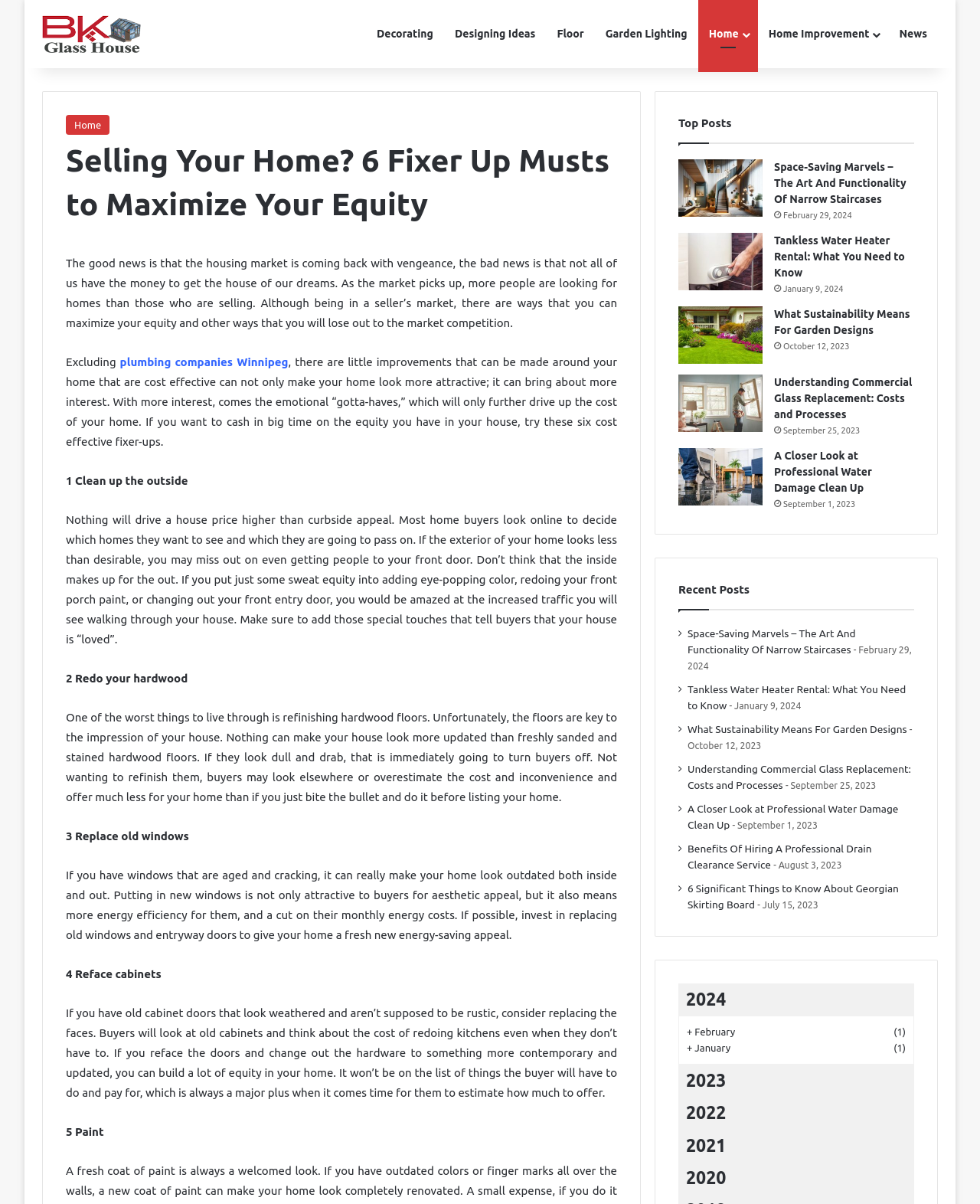What is the second tip to maximize equity in the article?
Please provide an in-depth and detailed response to the question.

I read the article and found the second tip, which is '2 Redo your hardwood'. This tip suggests that refinishing hardwood floors can make a house look more updated and attractive to buyers.